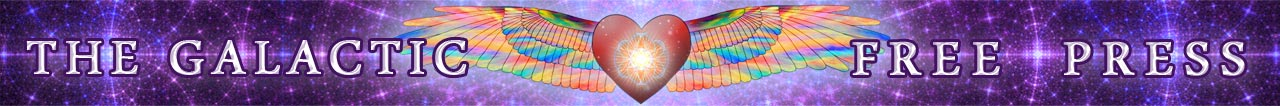Use a single word or phrase to answer the following:
What color are the letters of the text?

White